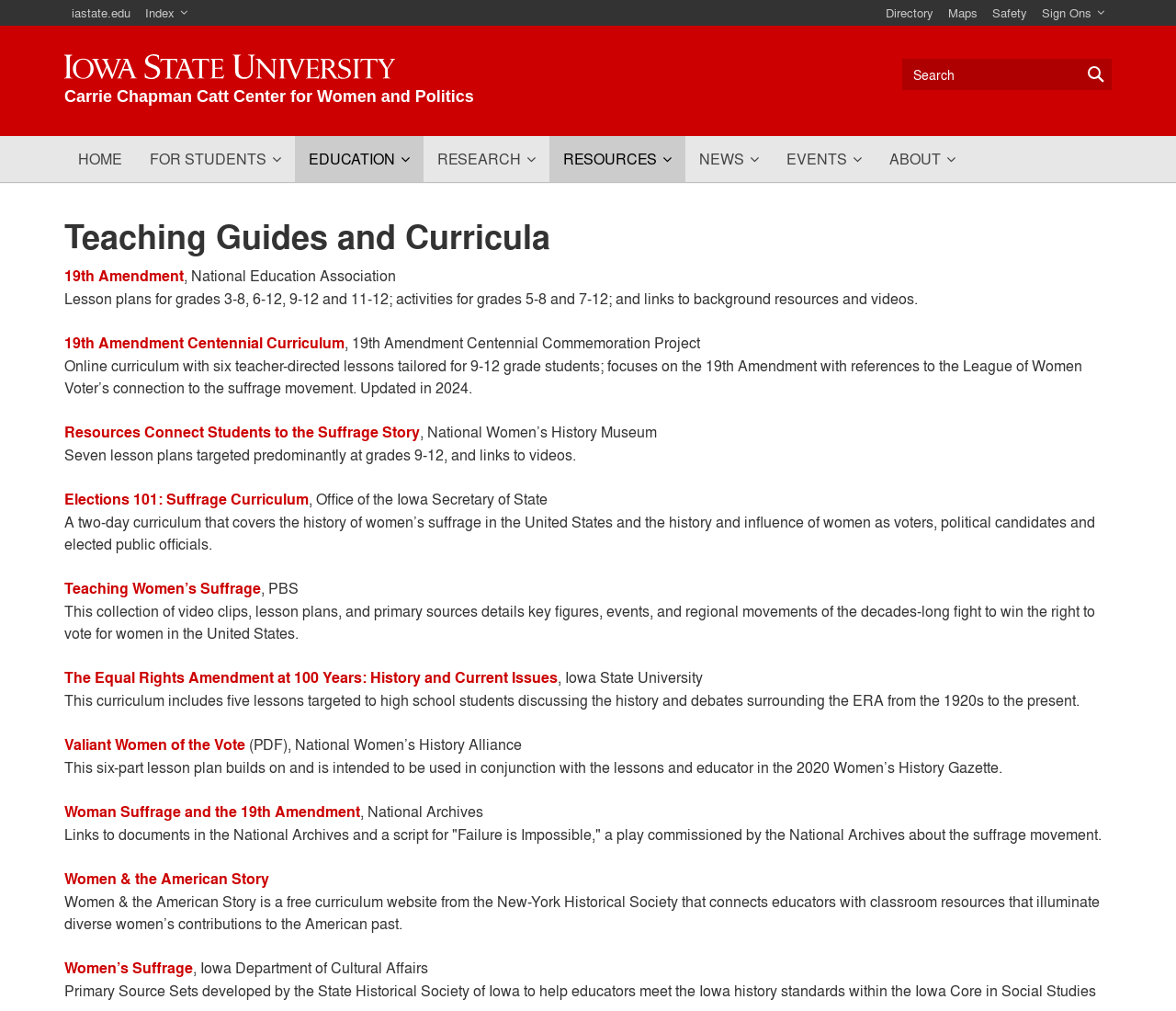How many teacher-directed lessons are included in the 19th Amendment Centennial Curriculum?
Based on the visual details in the image, please answer the question thoroughly.

According to the description of the 19th Amendment Centennial Curriculum, it includes six teacher-directed lessons tailored for 9-12 grade students, focusing on the 19th Amendment with references to the League of Women Voter’s connection to the suffrage movement.